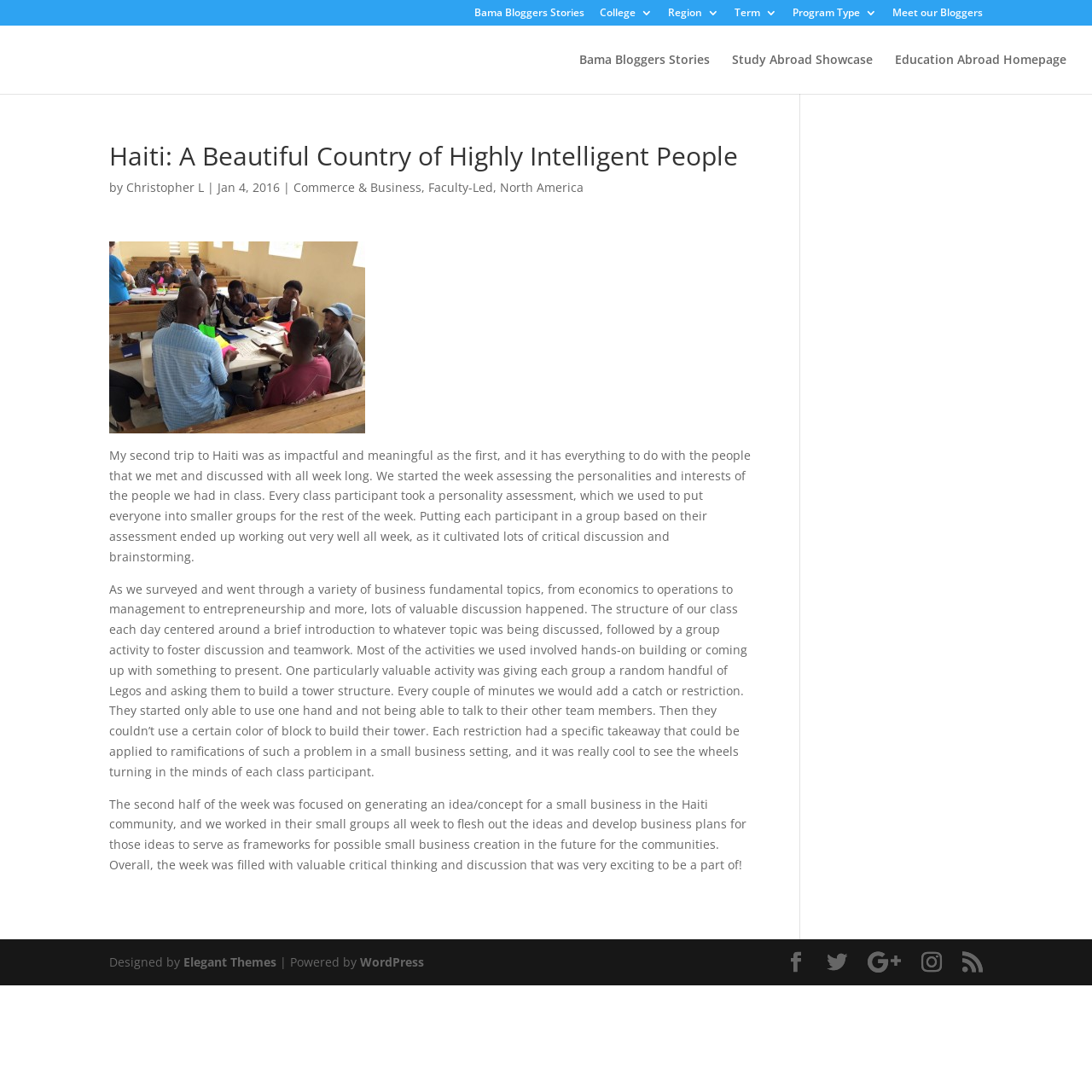Write an elaborate caption that captures the essence of the webpage.

The webpage is about a study abroad experience in Haiti, specifically a blog post titled "Haiti: A Beautiful Country of Highly Intelligent People" by Christopher L. The post is part of the University of Alabama's study abroad program.

At the top of the page, there are several links to other blog posts, including "Bama Bloggers Stories", "College 3", "Region 3", "Term 3", and "Program Type 3". Below these links, there is a search box where users can search for specific content.

The main content of the page is an article about the author's experience in Haiti. The article is divided into several sections, with headings and paragraphs of text. The author describes their second trip to Haiti, where they participated in a class that assessed the personalities and interests of the participants. The class was structured around group activities and discussions, with a focus on business fundamental topics such as economics, operations, and management.

The article also includes a group photo taken in December 2015, which is displayed prominently on the page. The author describes the activities they did in class, including building a tower structure with Legos and generating ideas for small businesses in the Haiti community.

At the bottom of the page, there are several links to social media platforms, as well as a footer section that includes a copyright notice and links to the website's designers and platform providers.